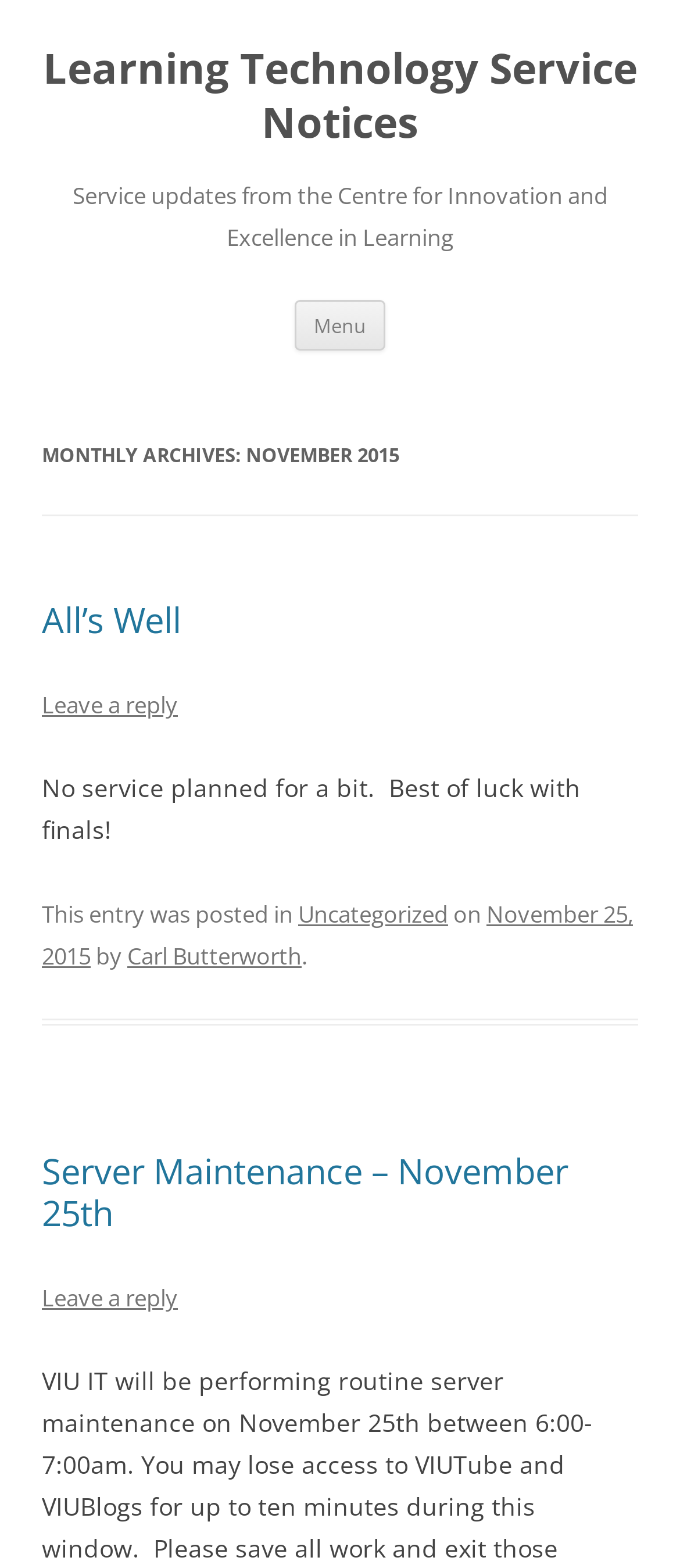Identify the bounding box coordinates of the clickable region necessary to fulfill the following instruction: "Click the 'Menu' button". The bounding box coordinates should be four float numbers between 0 and 1, i.e., [left, top, right, bottom].

[0.433, 0.191, 0.567, 0.224]